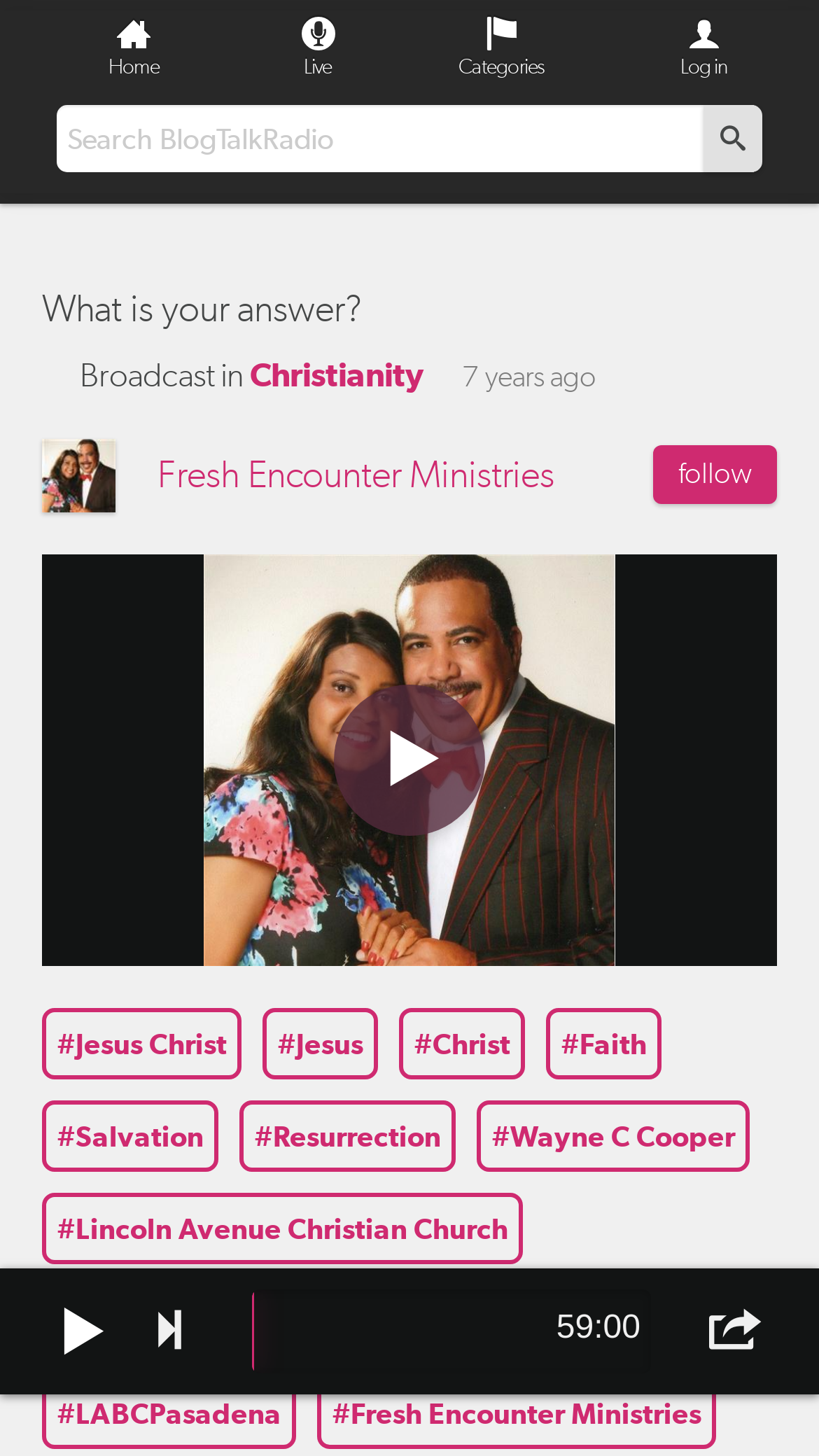Find and specify the bounding box coordinates that correspond to the clickable region for the instruction: "Visit the Fresh Encounter Ministries page".

[0.051, 0.301, 0.141, 0.351]